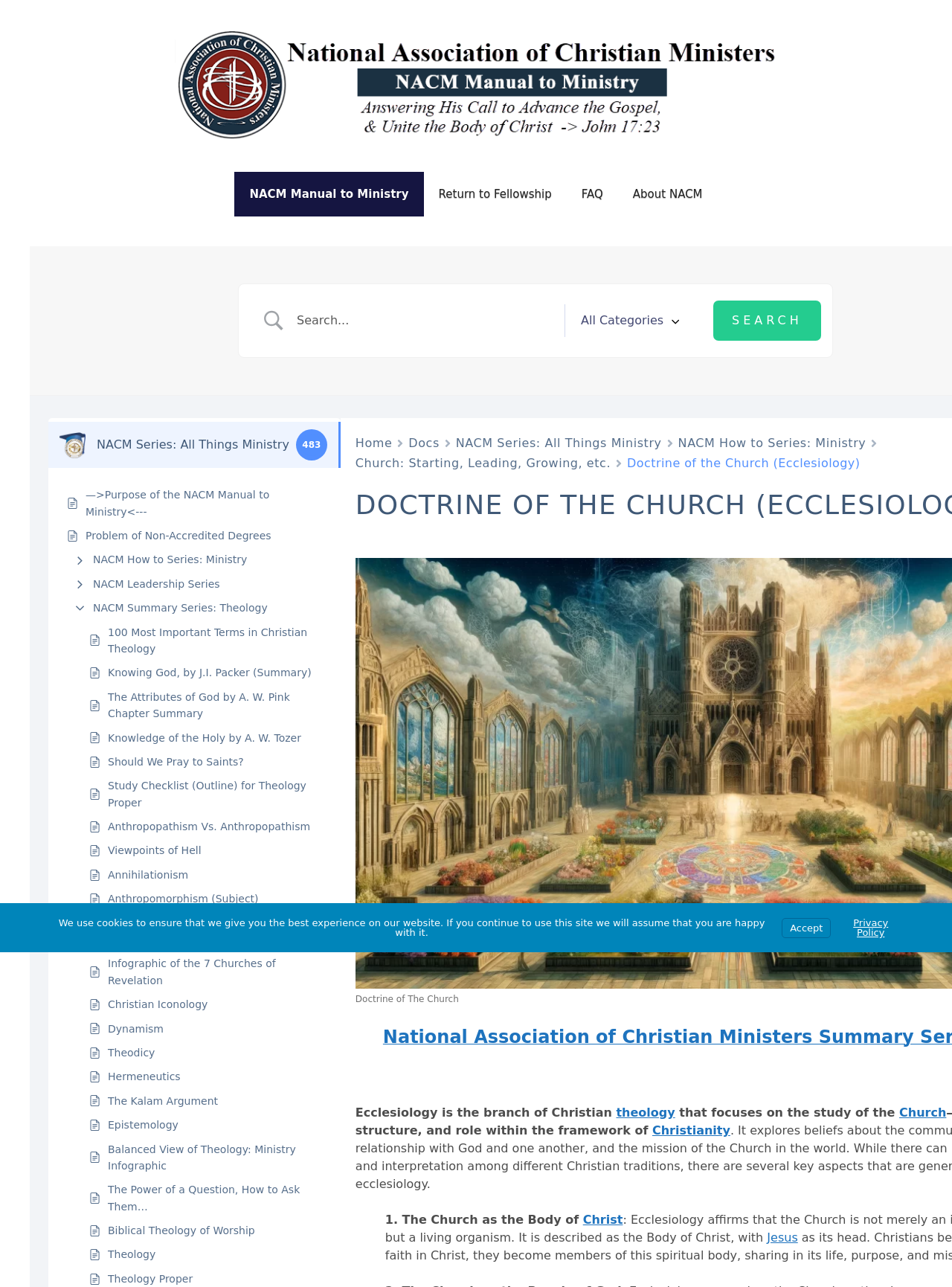Given the element description Biblical Theology of Worship, identify the bounding box coordinates for the UI element on the webpage screenshot. The format should be (top-left x, top-left y, bottom-right x, bottom-right y), with values between 0 and 1.

[0.113, 0.95, 0.268, 0.963]